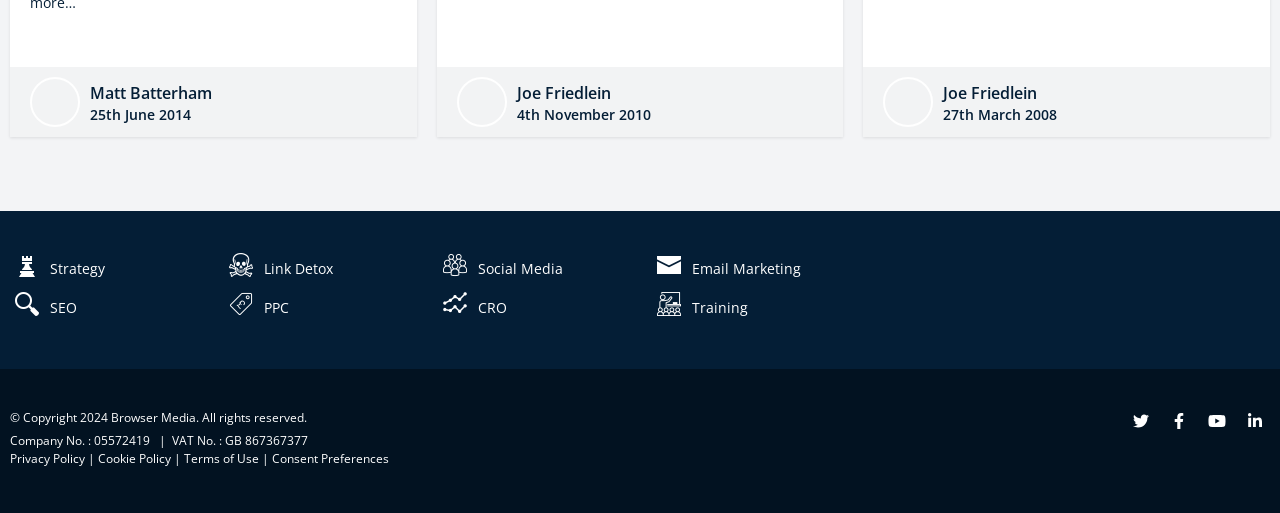Consider the image and give a detailed and elaborate answer to the question: 
What is the date of the oldest article?

The dates of the articles can be found in the footer section of the webpage, and the oldest date is 27th March 2008, which is associated with the image of Joe Friedlein.